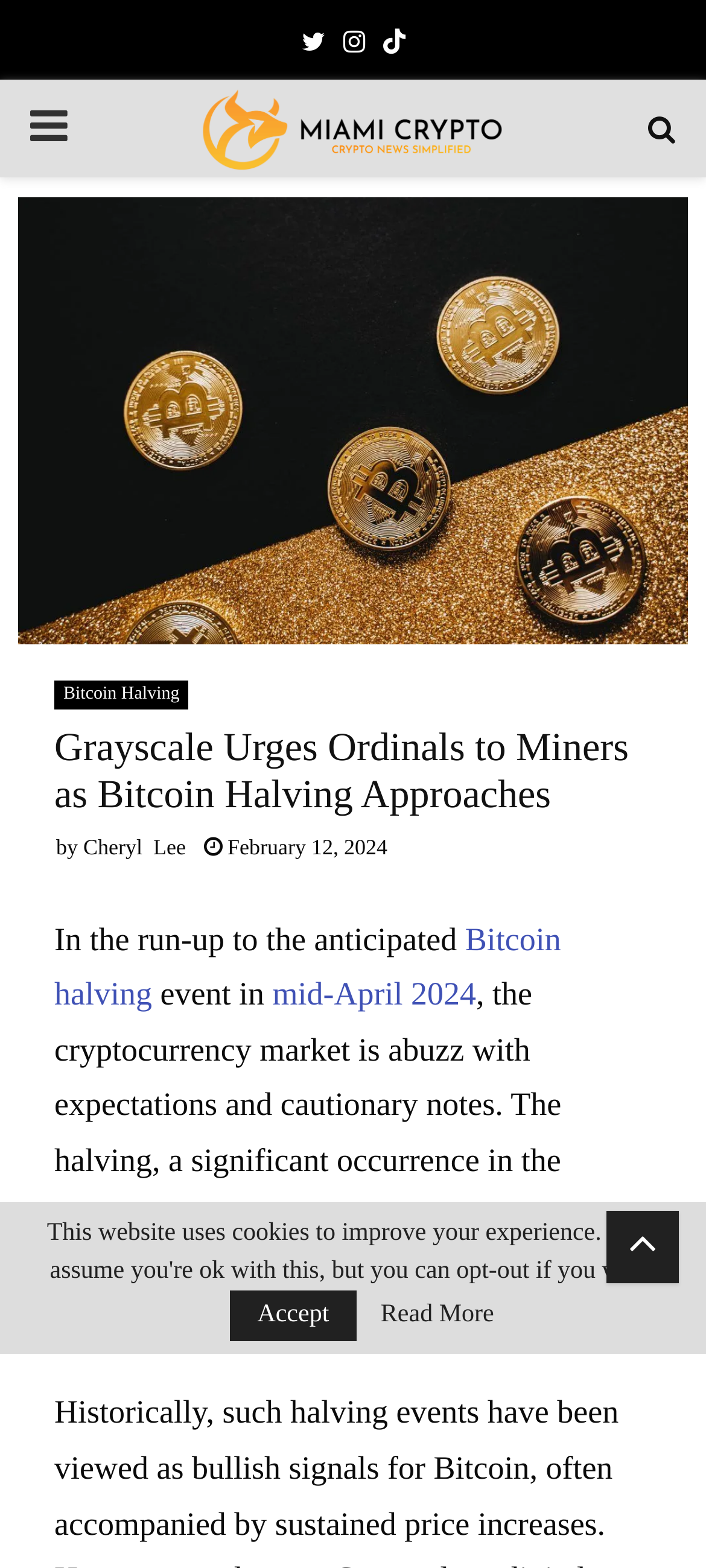Identify the bounding box coordinates of the region that needs to be clicked to carry out this instruction: "Read about Bitcoin Halving". Provide these coordinates as four float numbers ranging from 0 to 1, i.e., [left, top, right, bottom].

[0.077, 0.434, 0.267, 0.452]